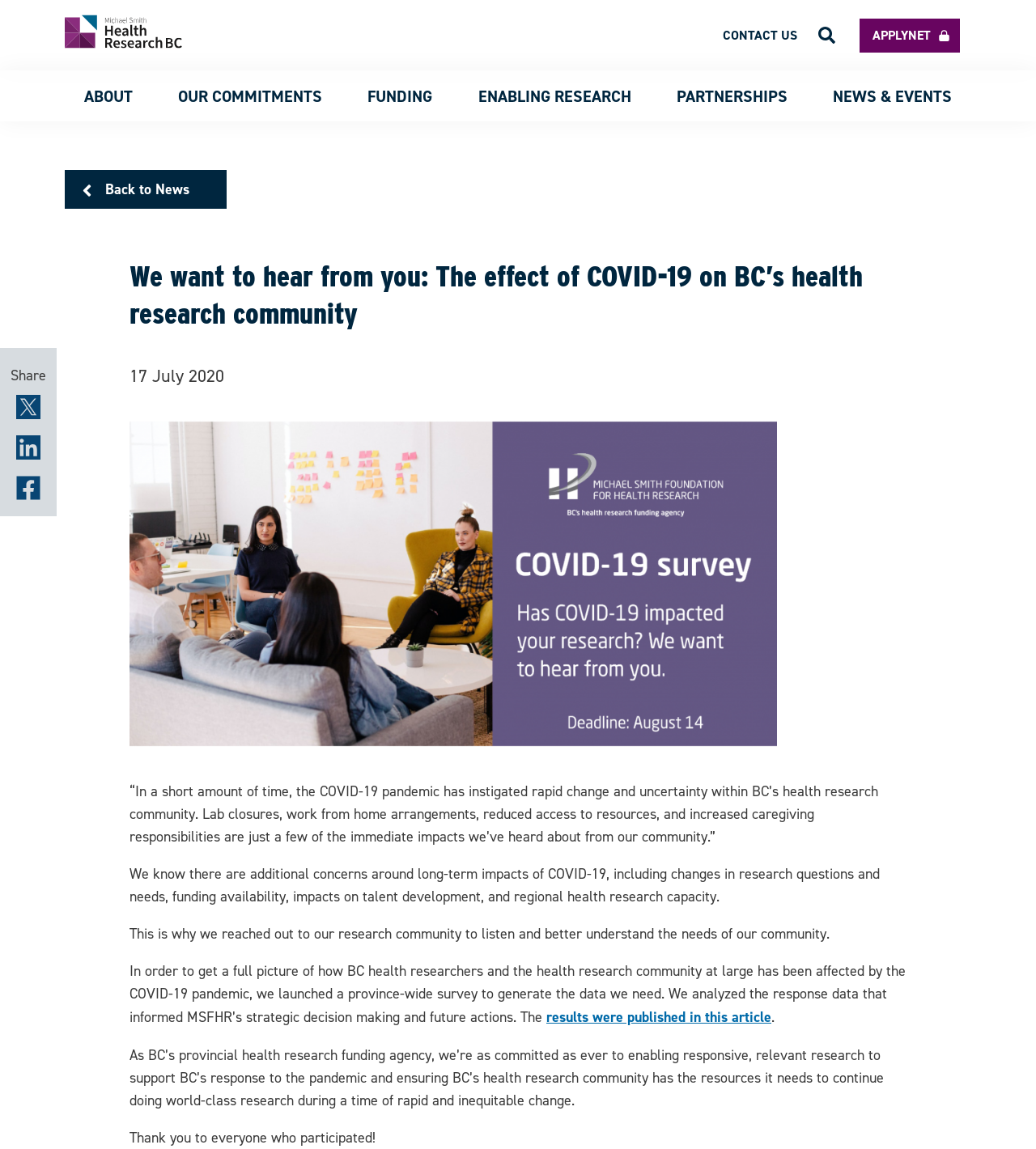Kindly determine the bounding box coordinates for the area that needs to be clicked to execute this instruction: "read article 'Your Metabolism And Its Effect On Fat Loss'".

None